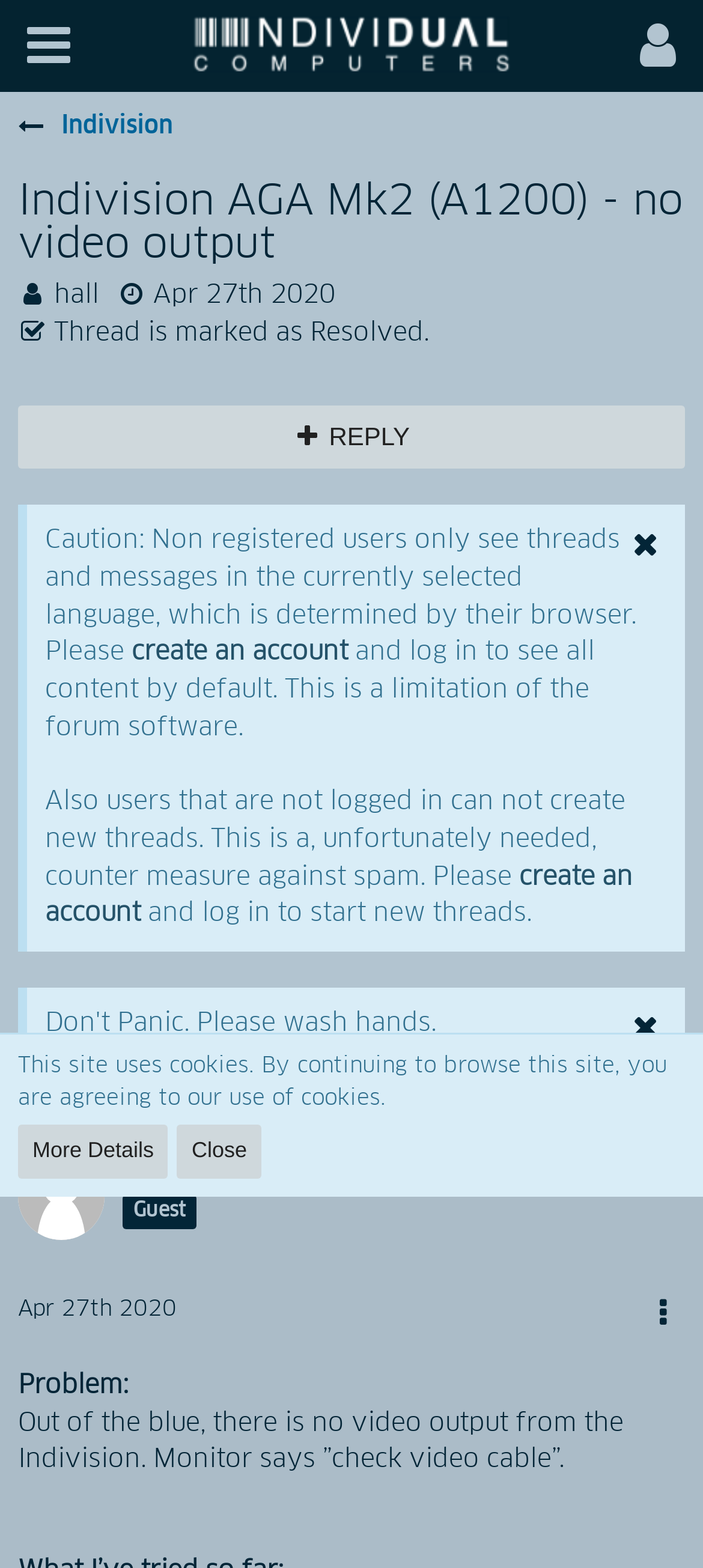Find the bounding box coordinates of the clickable element required to execute the following instruction: "Click the 'Menu' button". Provide the coordinates as four float numbers between 0 and 1, i.e., [left, top, right, bottom].

[0.026, 0.01, 0.113, 0.048]